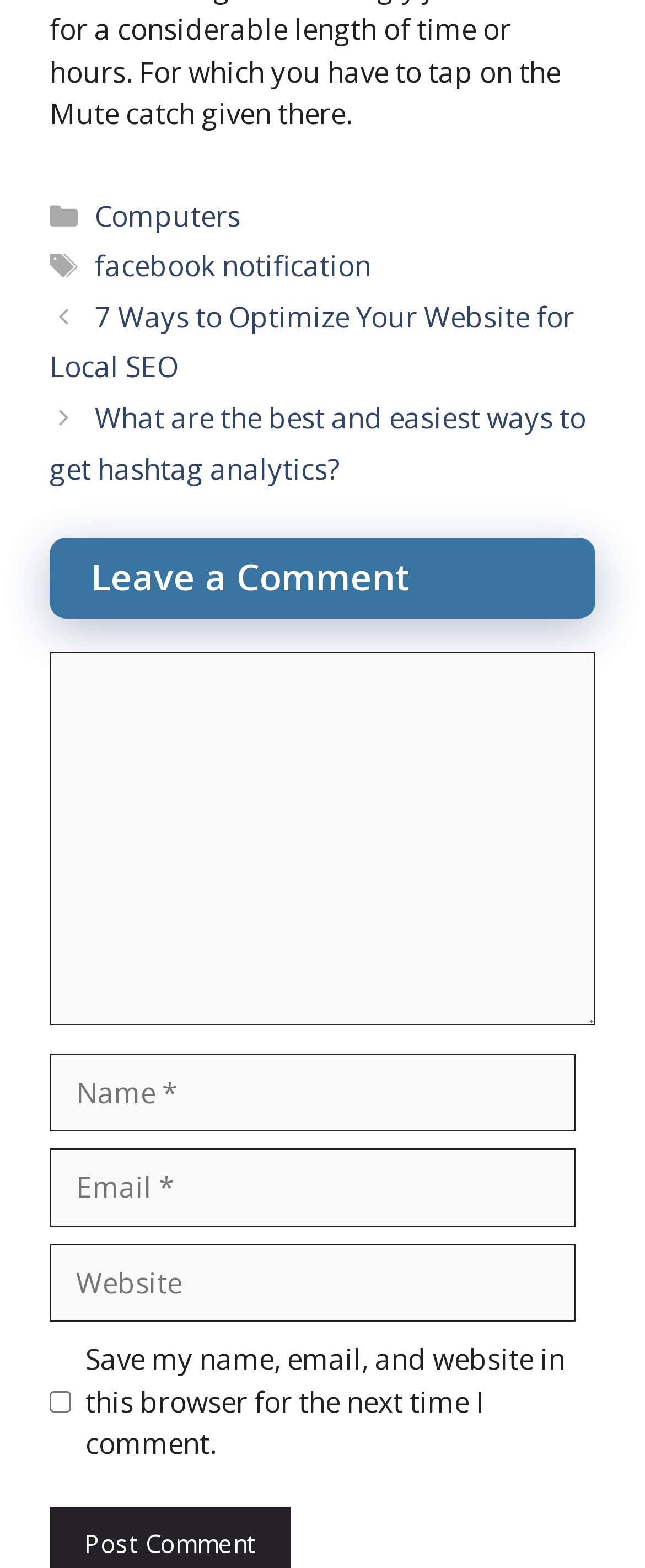Provide the bounding box coordinates of the HTML element described as: "Next Post →". The bounding box coordinates should be four float numbers between 0 and 1, i.e., [left, top, right, bottom].

None